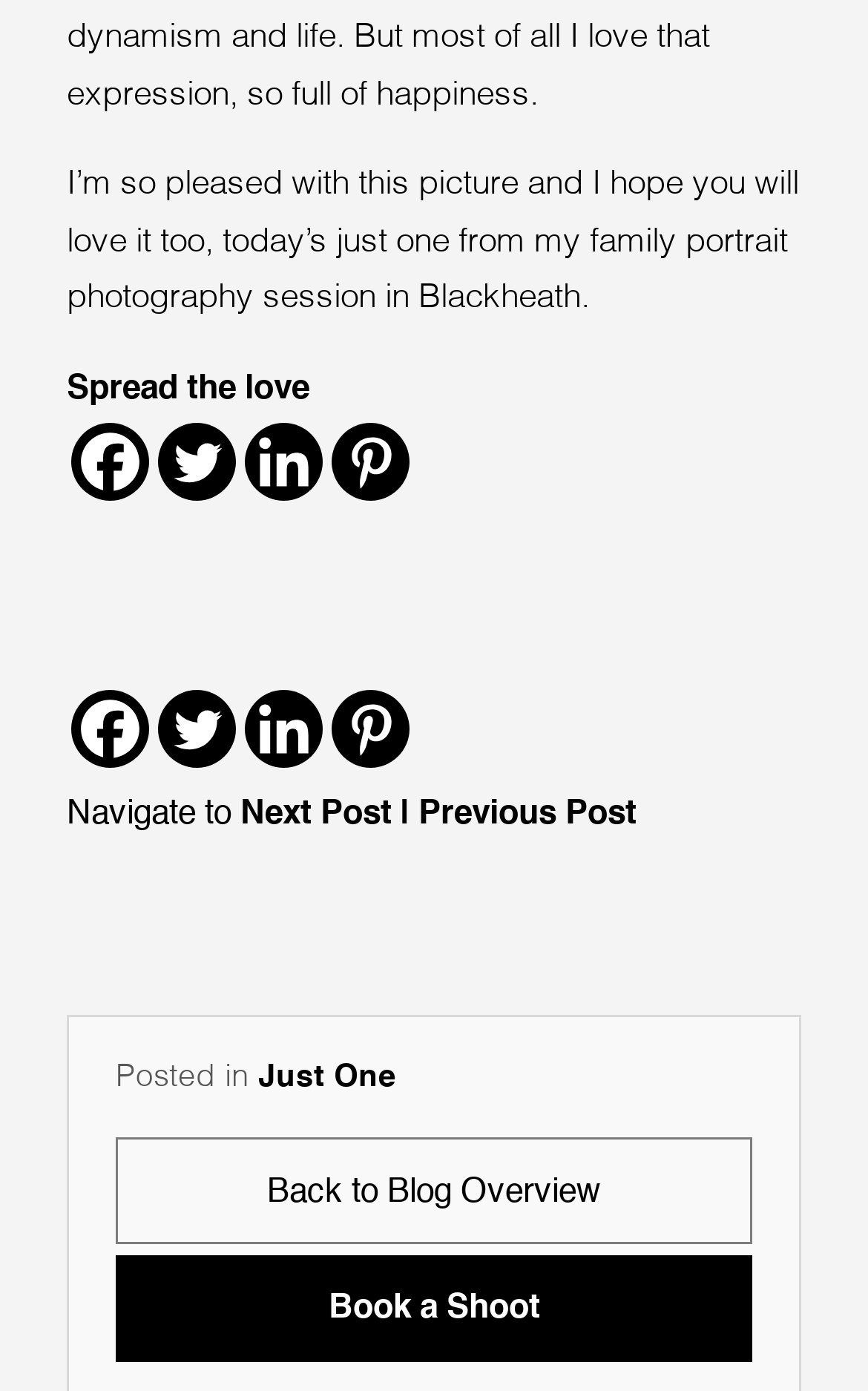Please specify the bounding box coordinates of the clickable region to carry out the following instruction: "View previous post". The coordinates should be four float numbers between 0 and 1, in the format [left, top, right, bottom].

[0.482, 0.573, 0.733, 0.597]